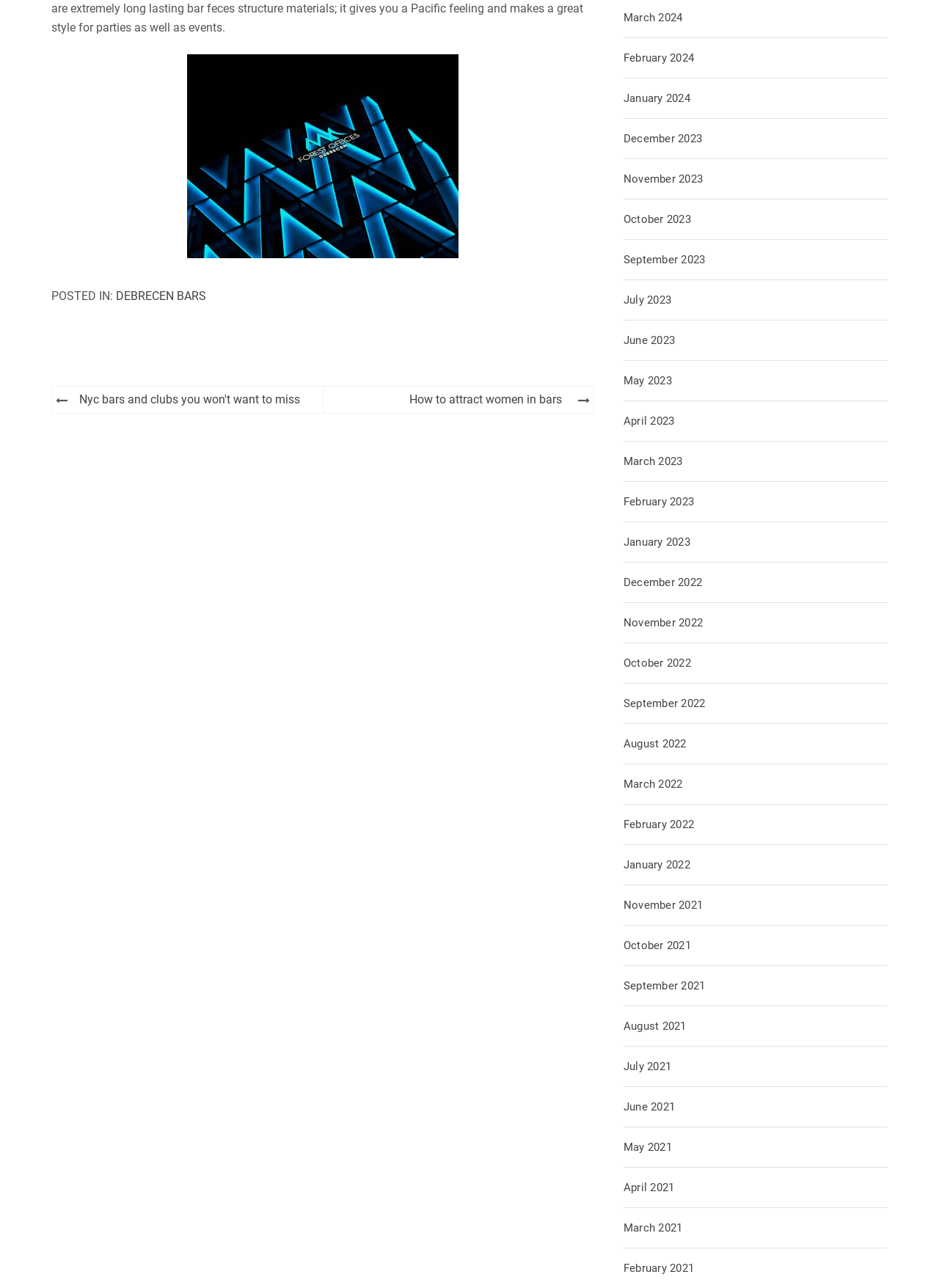Locate the bounding box coordinates of the element that should be clicked to execute the following instruction: "Generate a PDF".

None